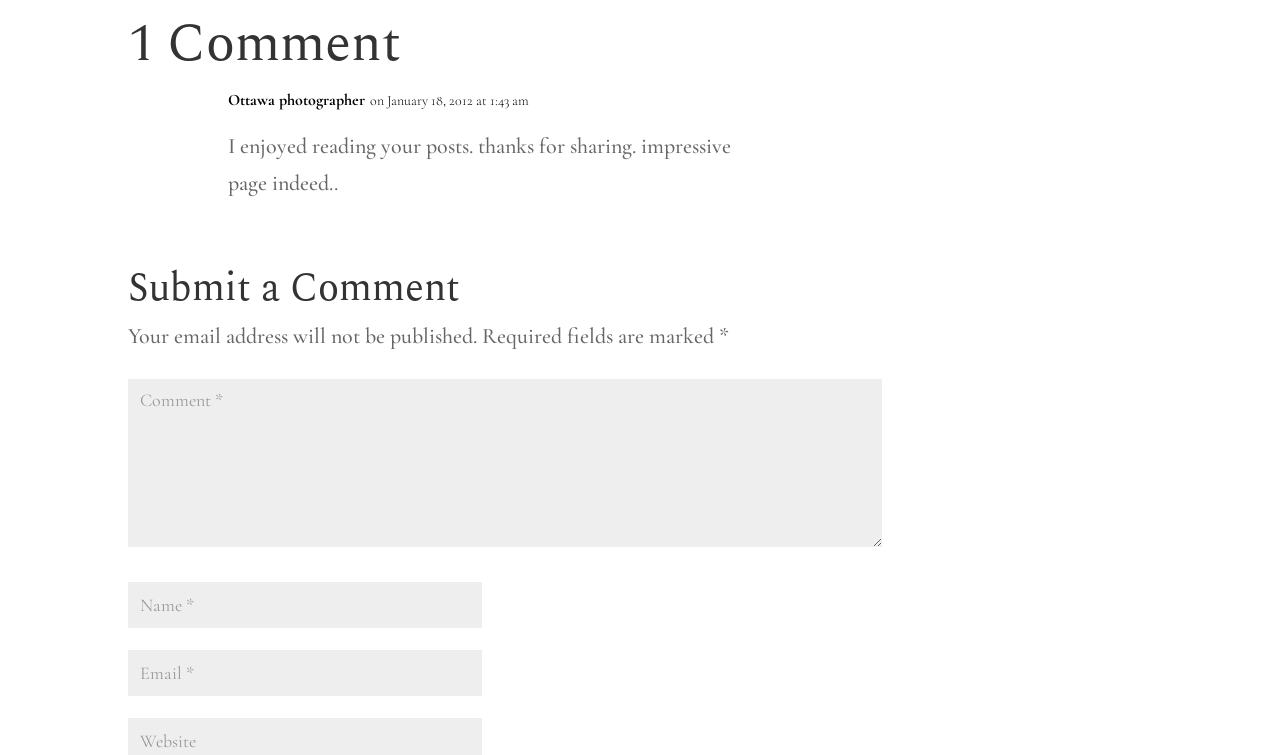Analyze the image and give a detailed response to the question:
Who commented on the post?

The comment section of the webpage shows a comment from 'Ottawa photographer' on January 18, 2012, at 1:43 am, indicating that this person commented on the post.